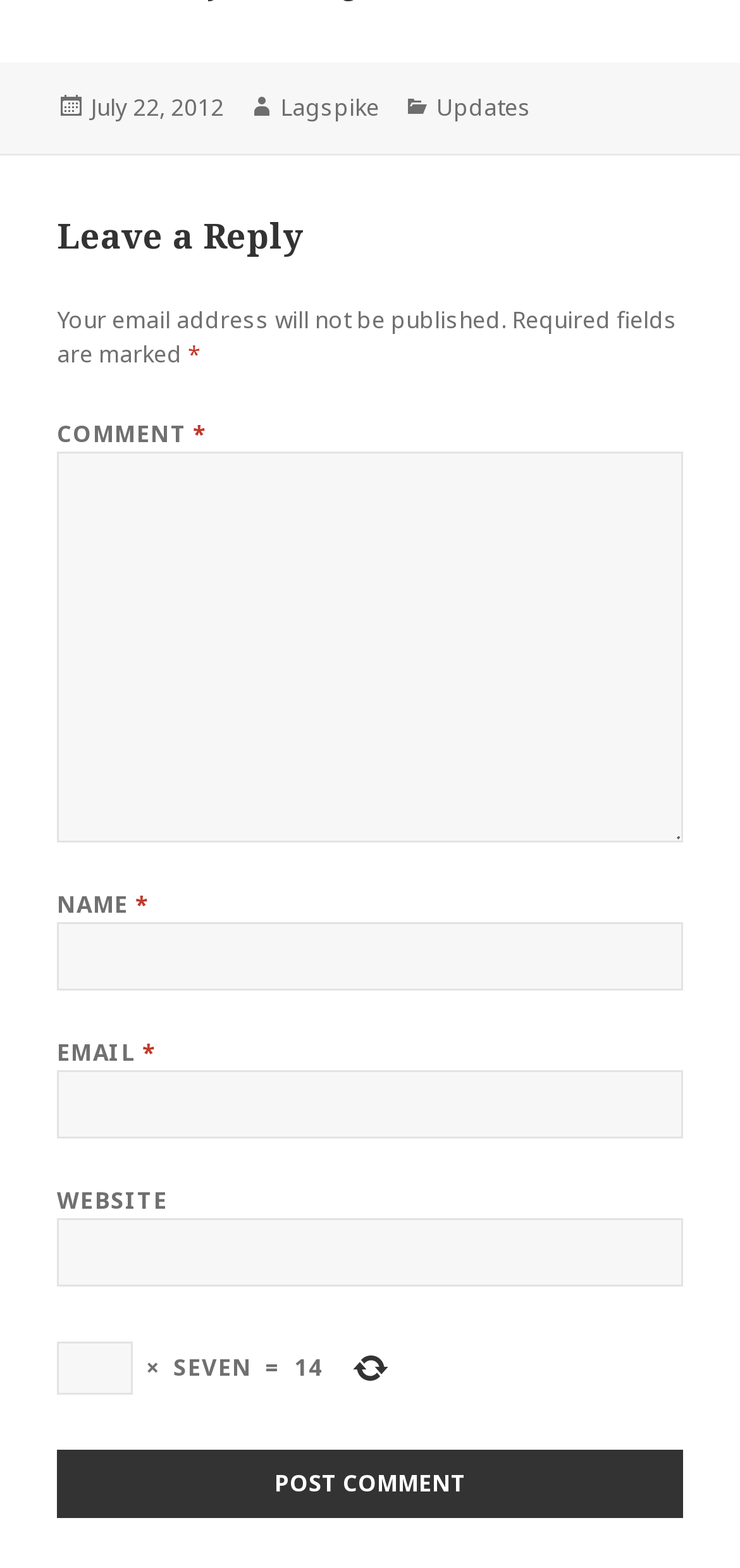Find the bounding box of the UI element described as: "parent_node: COMMENT * name="comment"". The bounding box coordinates should be given as four float values between 0 and 1, i.e., [left, top, right, bottom].

[0.077, 0.288, 0.923, 0.537]